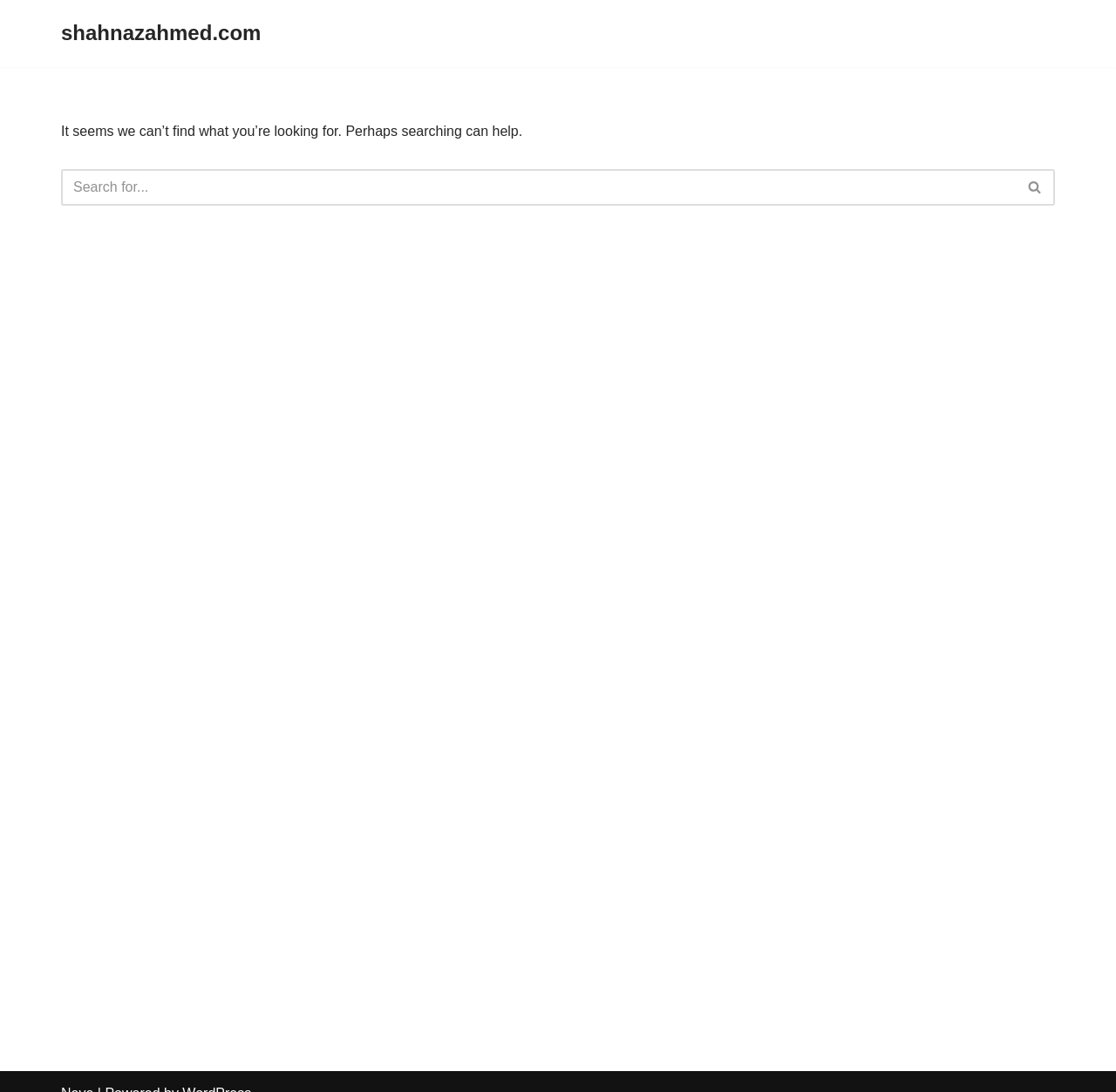Determine the bounding box for the UI element as described: "parent_node: Search for... aria-label="Search"". The coordinates should be represented as four float numbers between 0 and 1, formatted as [left, top, right, bottom].

[0.91, 0.155, 0.945, 0.188]